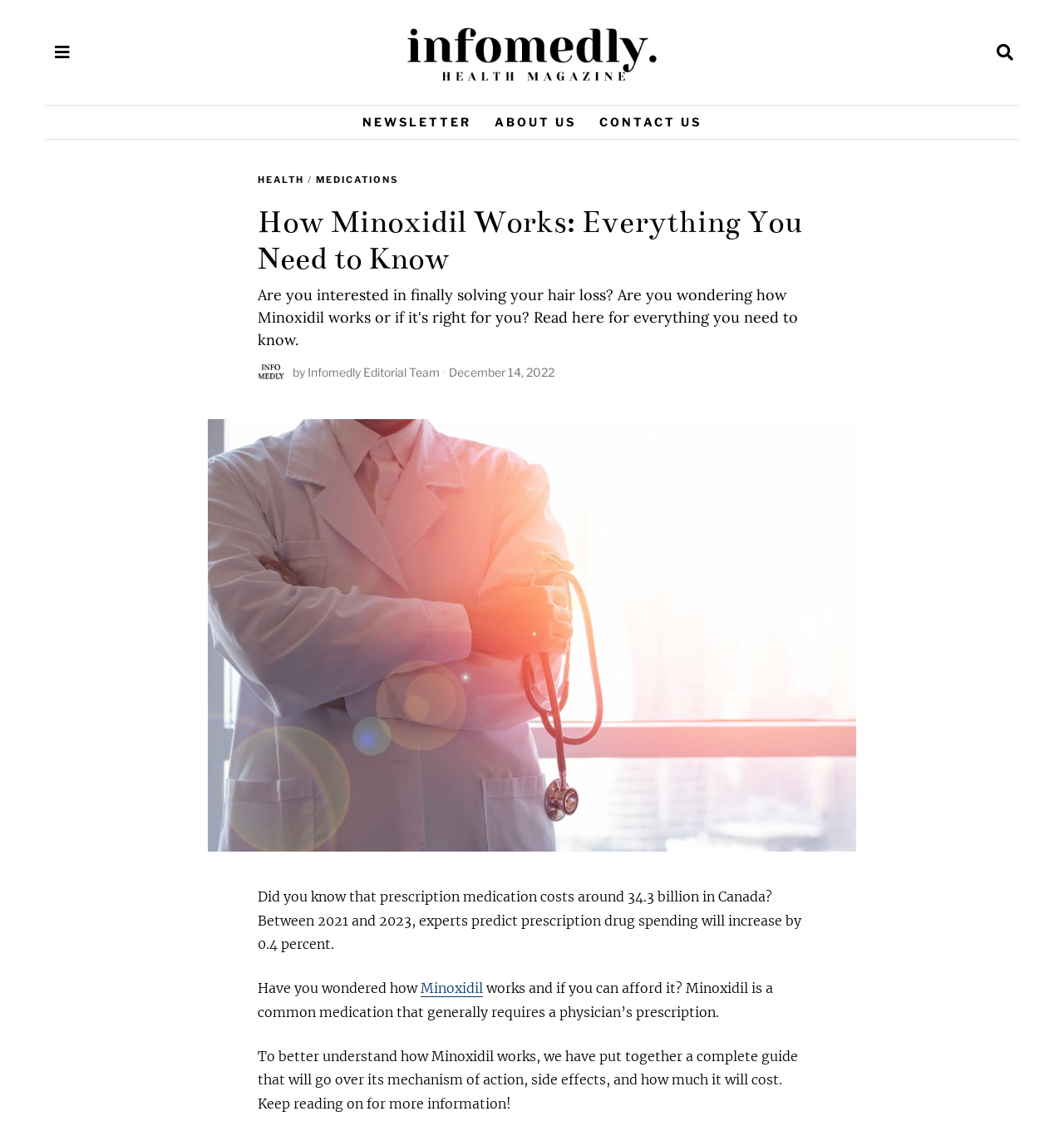Determine the bounding box for the described HTML element: "Contact Us". Ensure the coordinates are four float numbers between 0 and 1 in the format [left, top, right, bottom].

[0.552, 0.093, 0.67, 0.122]